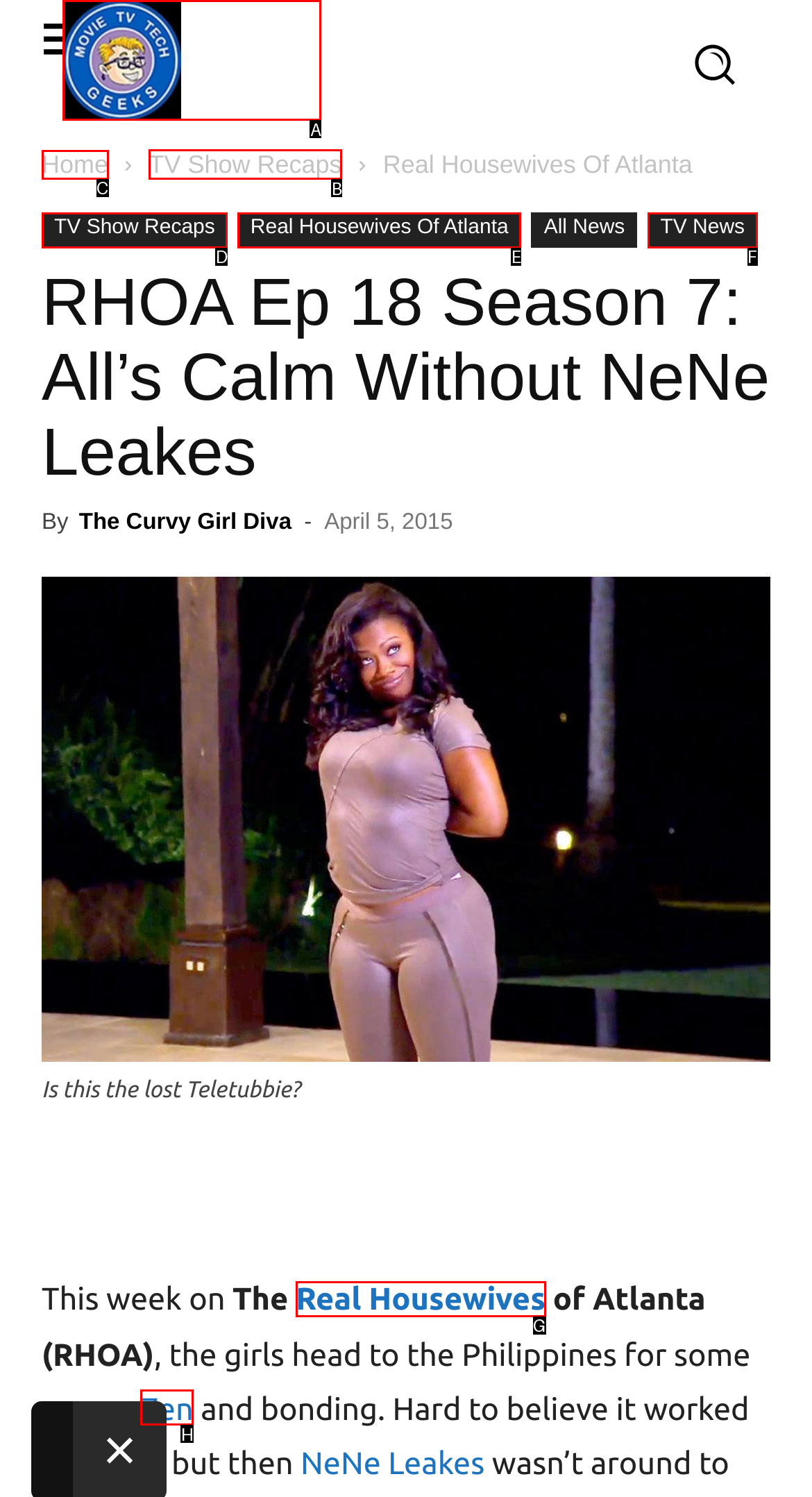Identify which HTML element to click to fulfill the following task: Visit the 'TV Show Recaps' page. Provide your response using the letter of the correct choice.

B